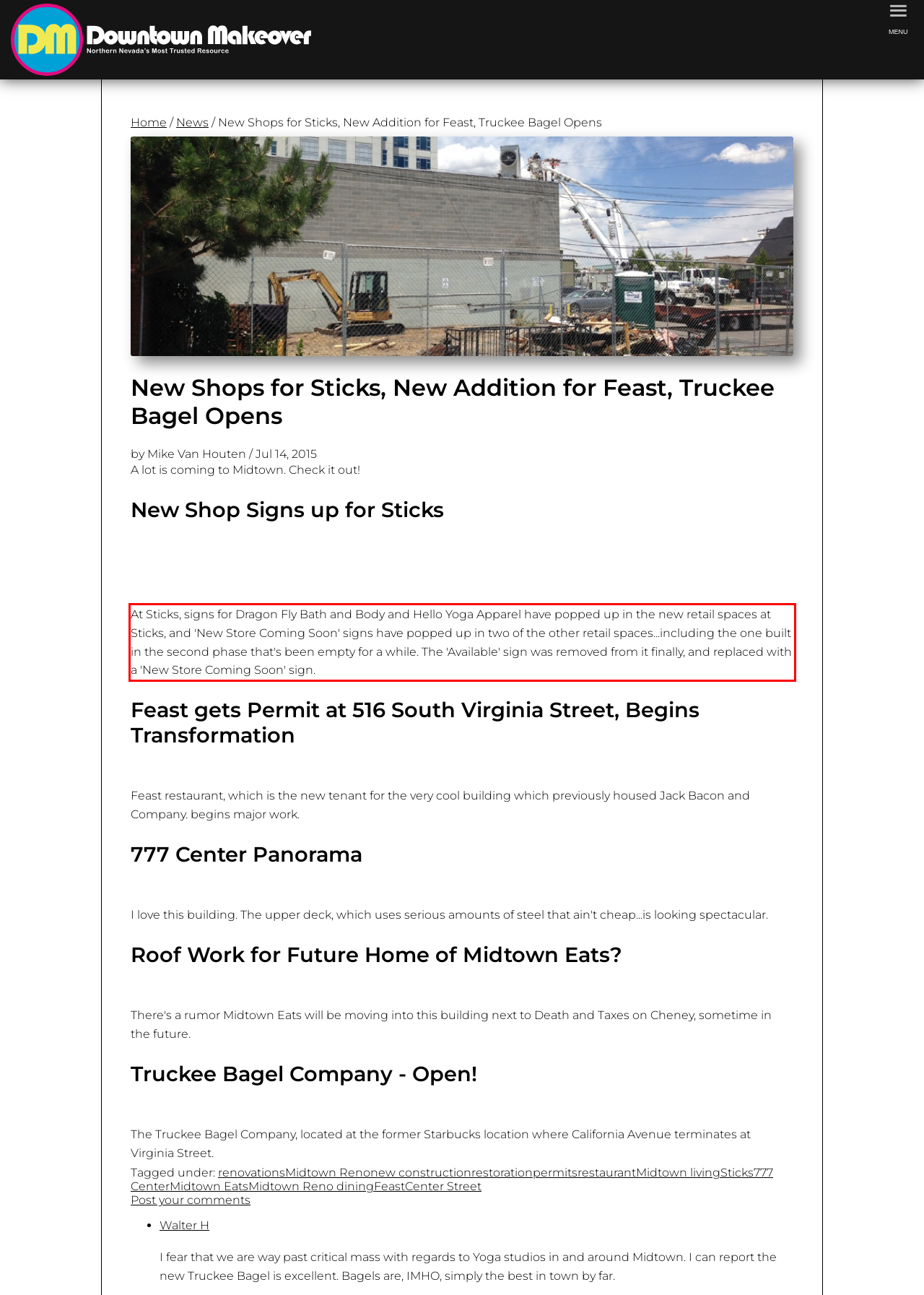You have a screenshot of a webpage with a UI element highlighted by a red bounding box. Use OCR to obtain the text within this highlighted area.

At Sticks, signs for Dragon Fly Bath and Body and Hello Yoga Apparel have popped up in the new retail spaces at Sticks, and 'New Store Coming Soon' signs have popped up in two of the other retail spaces...including the one built in the second phase that's been empty for a while. The 'Available' sign was removed from it finally, and replaced with a 'New Store Coming Soon' sign.